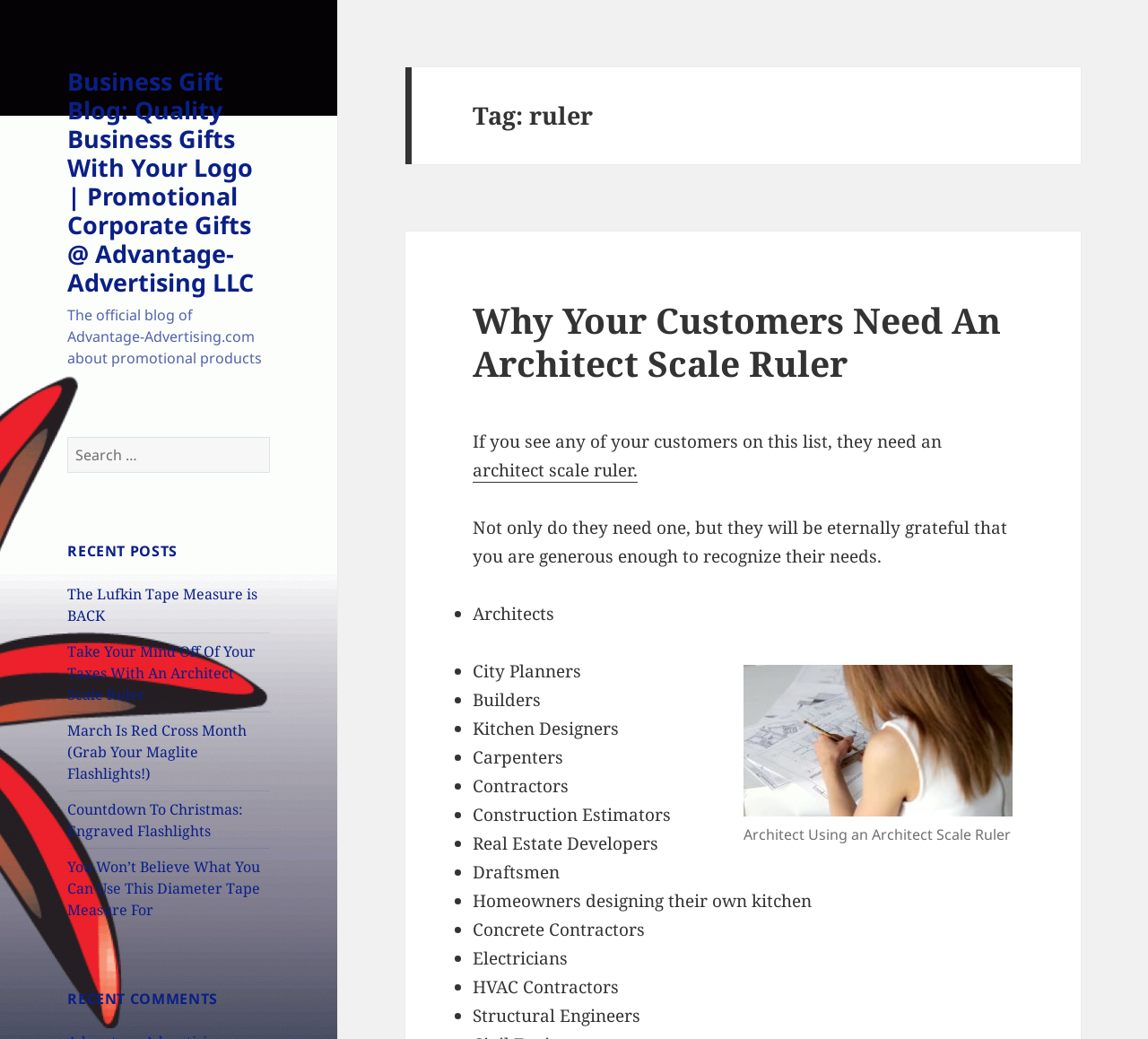Summarize the webpage with intricate details.

This webpage is a blog about business gifts, specifically promotional products. At the top, there is a link to the blog's title, "Business Gift Blog: Quality Business Gifts With Your Logo | Promotional Corporate Gifts @ Advantage-Advertising LLC". Below this, there is a brief description of the blog, stating that it is the official blog of Advantage-Advertising.com about promotional products.

On the left side, there is a search bar with a search button and a label "Search for:". Below this, there are two headings, "RECENT POSTS" and "RECENT COMMENTS". Under "RECENT POSTS", there are five links to recent blog posts, each with a title describing a promotional product, such as a tape measure or flashlight.

On the right side, there is a header section with a heading "Tag: ruler" and another heading "Why Your Customers Need An Architect Scale Ruler". Below this, there is a paragraph of text describing the benefits of an architect scale ruler, followed by a list of professionals who may need such a tool, including architects, city planners, builders, and others. Each item in the list is marked with a bullet point. There is also an image of an architect using an architect scale ruler, with a caption.

Overall, the webpage appears to be a blog about promotional products, with a focus on business gifts and tools that can be customized with a company's logo.